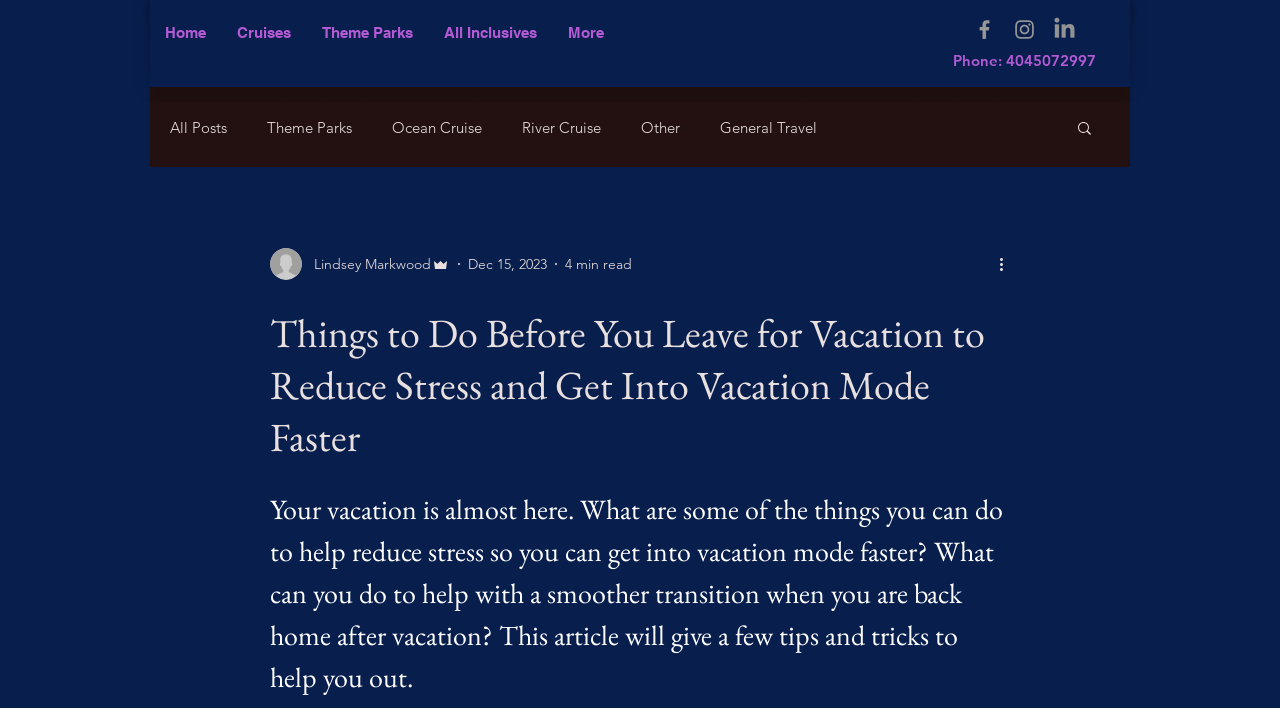Identify the text that serves as the heading for the webpage and generate it.

Things to Do Before You Leave for Vacation to Reduce Stress and Get Into Vacation Mode Faster